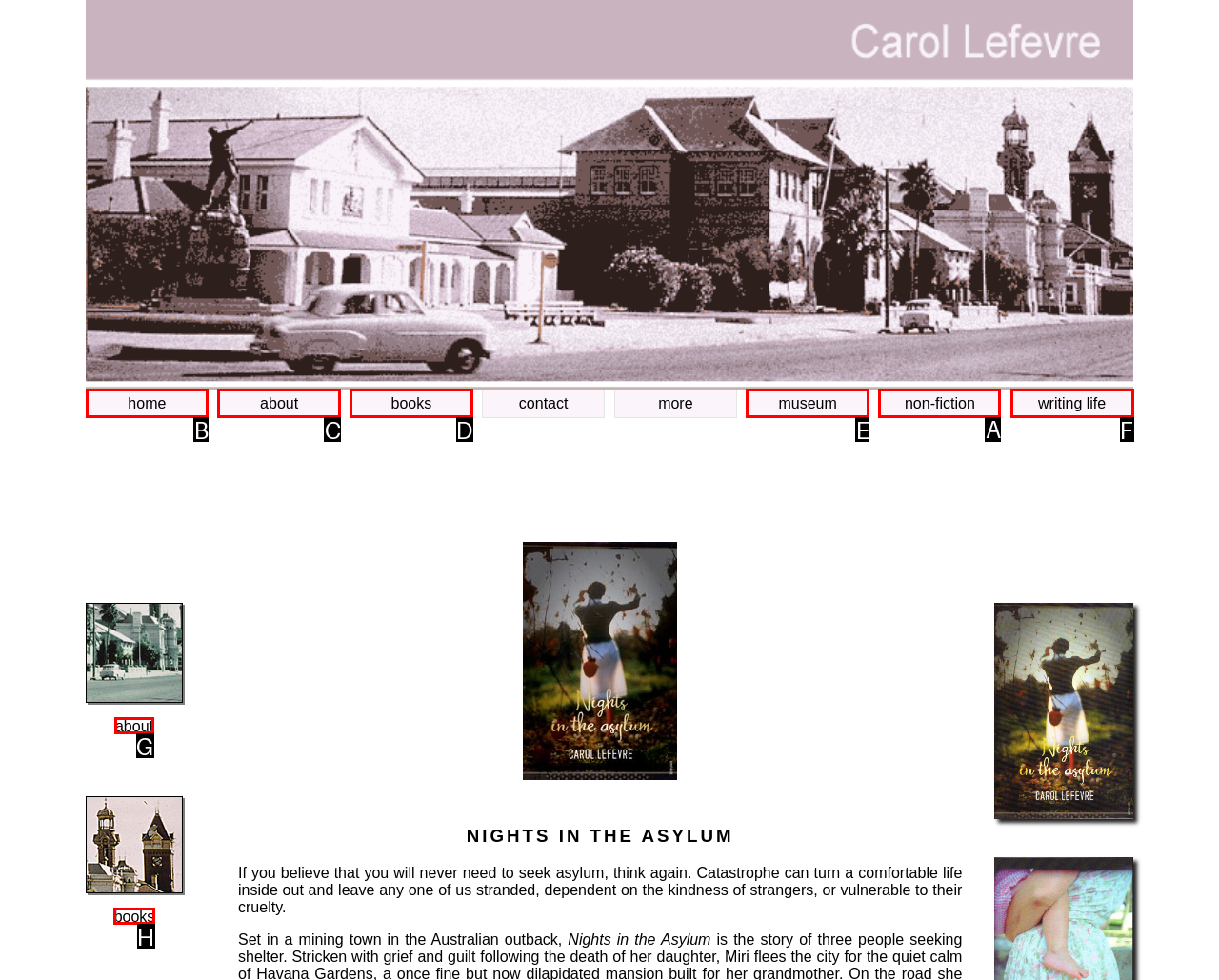Which option should be clicked to execute the task: explore non-fiction works?
Reply with the letter of the chosen option.

A